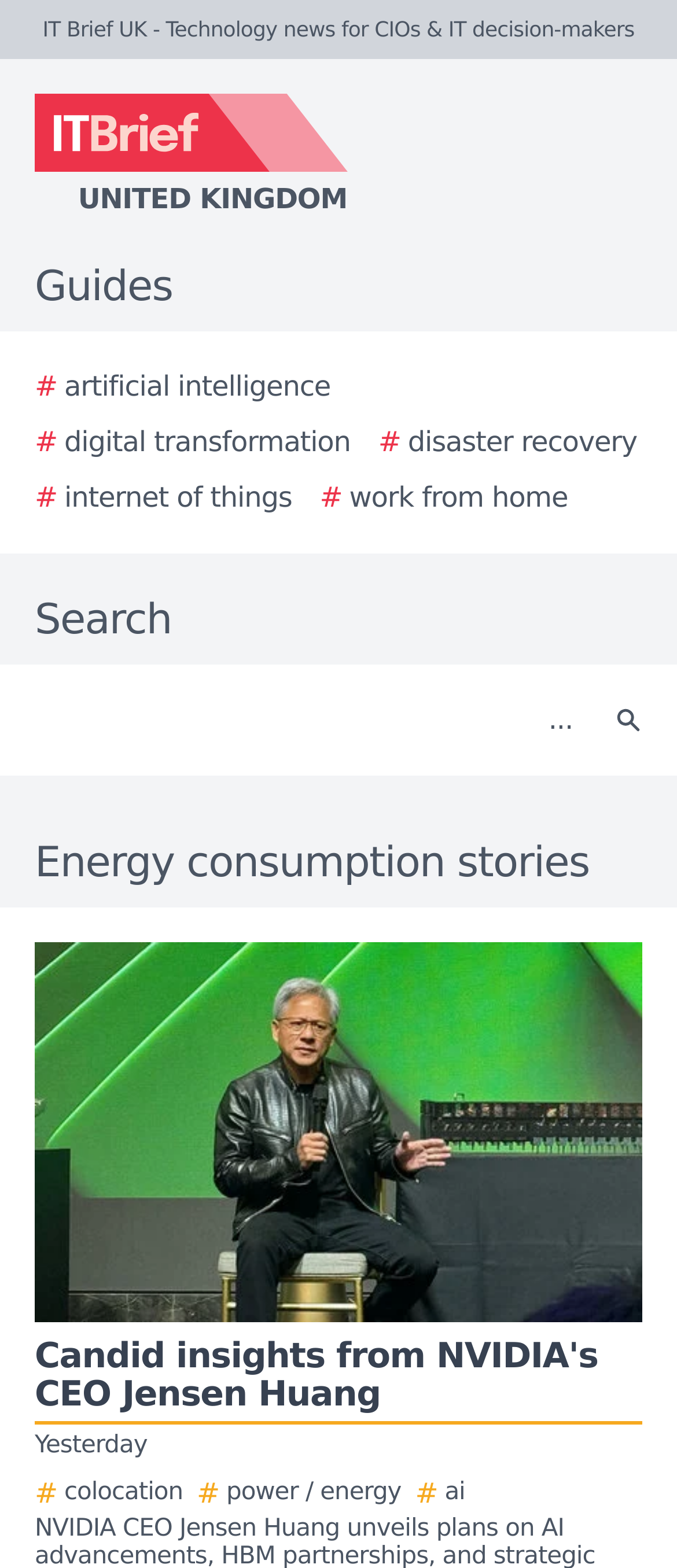Please specify the bounding box coordinates of the area that should be clicked to accomplish the following instruction: "Search for artificial intelligence". The coordinates should consist of four float numbers between 0 and 1, i.e., [left, top, right, bottom].

[0.051, 0.233, 0.488, 0.26]